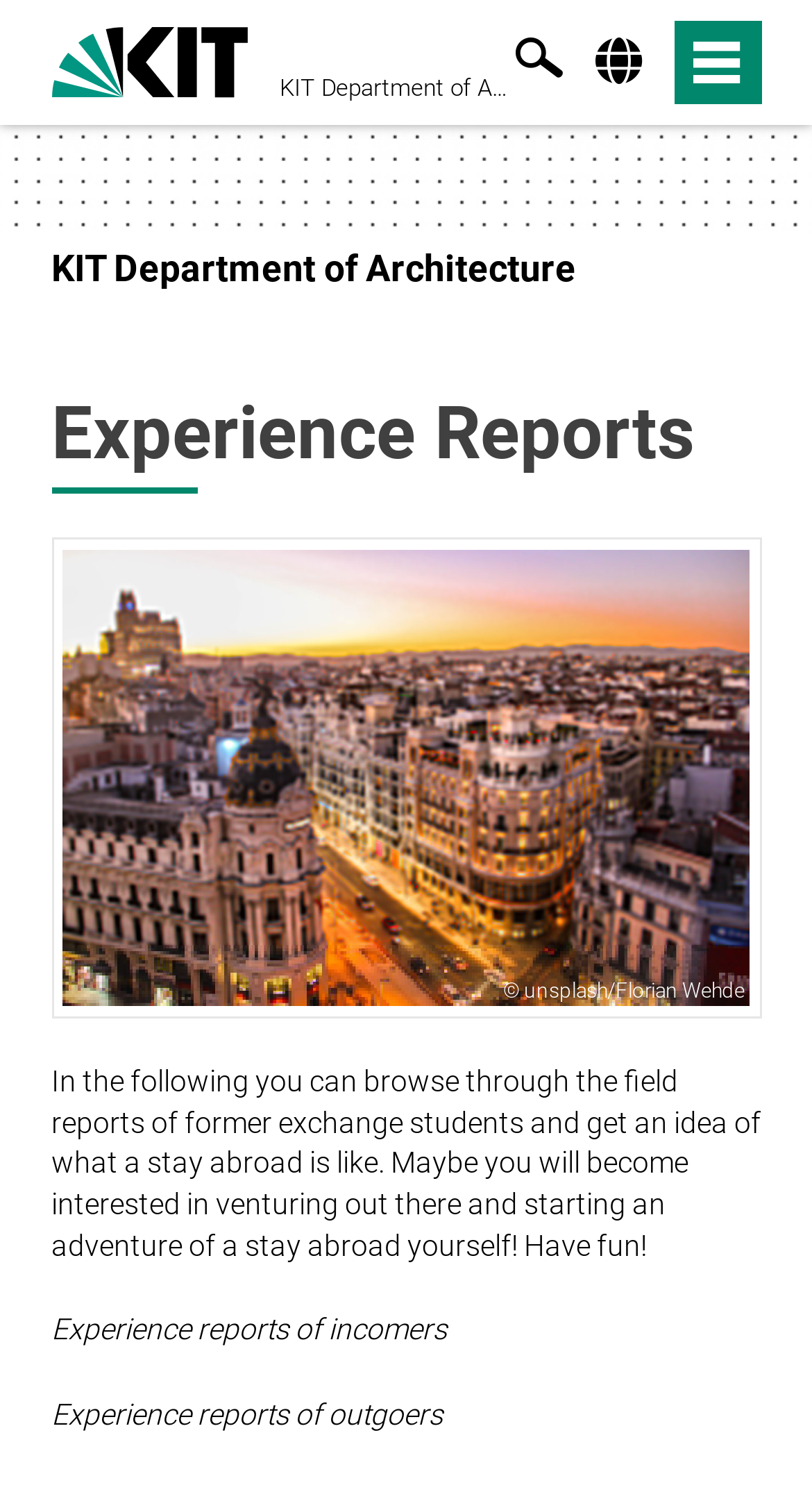Please determine the bounding box coordinates for the UI element described here. Use the format (top-left x, top-left y, bottom-right x, bottom-right y) with values bounded between 0 and 1: search

[0.635, 0.024, 0.694, 0.059]